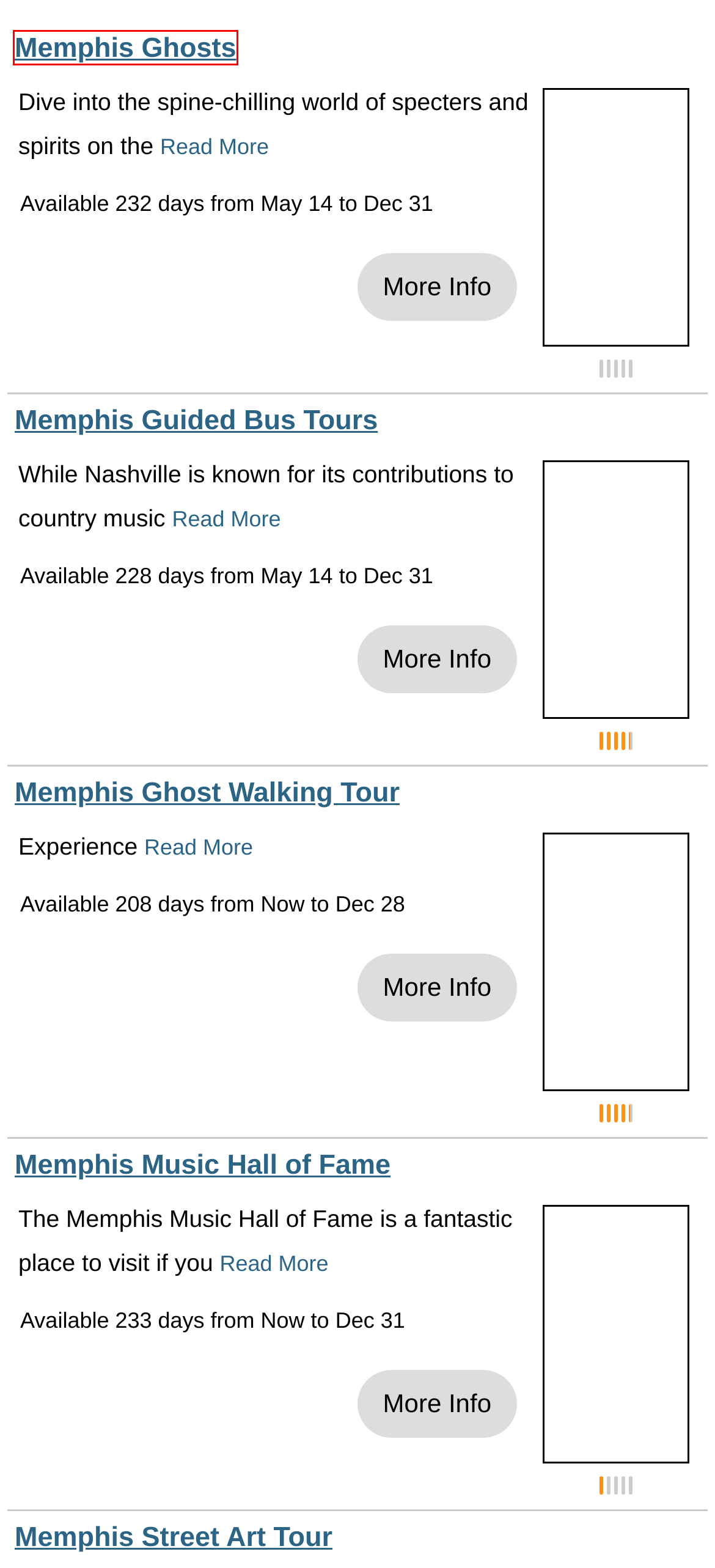Observe the webpage screenshot and focus on the red bounding box surrounding a UI element. Choose the most appropriate webpage description that corresponds to the new webpage after clicking the element in the bounding box. Here are the candidates:
A. VME Terms Of Use
B. Memphis Music Hall of Fame
C. Memphis Guided Bus Tours
D. Memphis Ghost Walking Tour
E. Contact Vacations Made Easy
F. Memphis Street Art Tour
G. Memphis Ghosts
H. Vacation Packages, Hotels, Show & Activity Tickets - Vacations Made Easy (800)987-9852

G